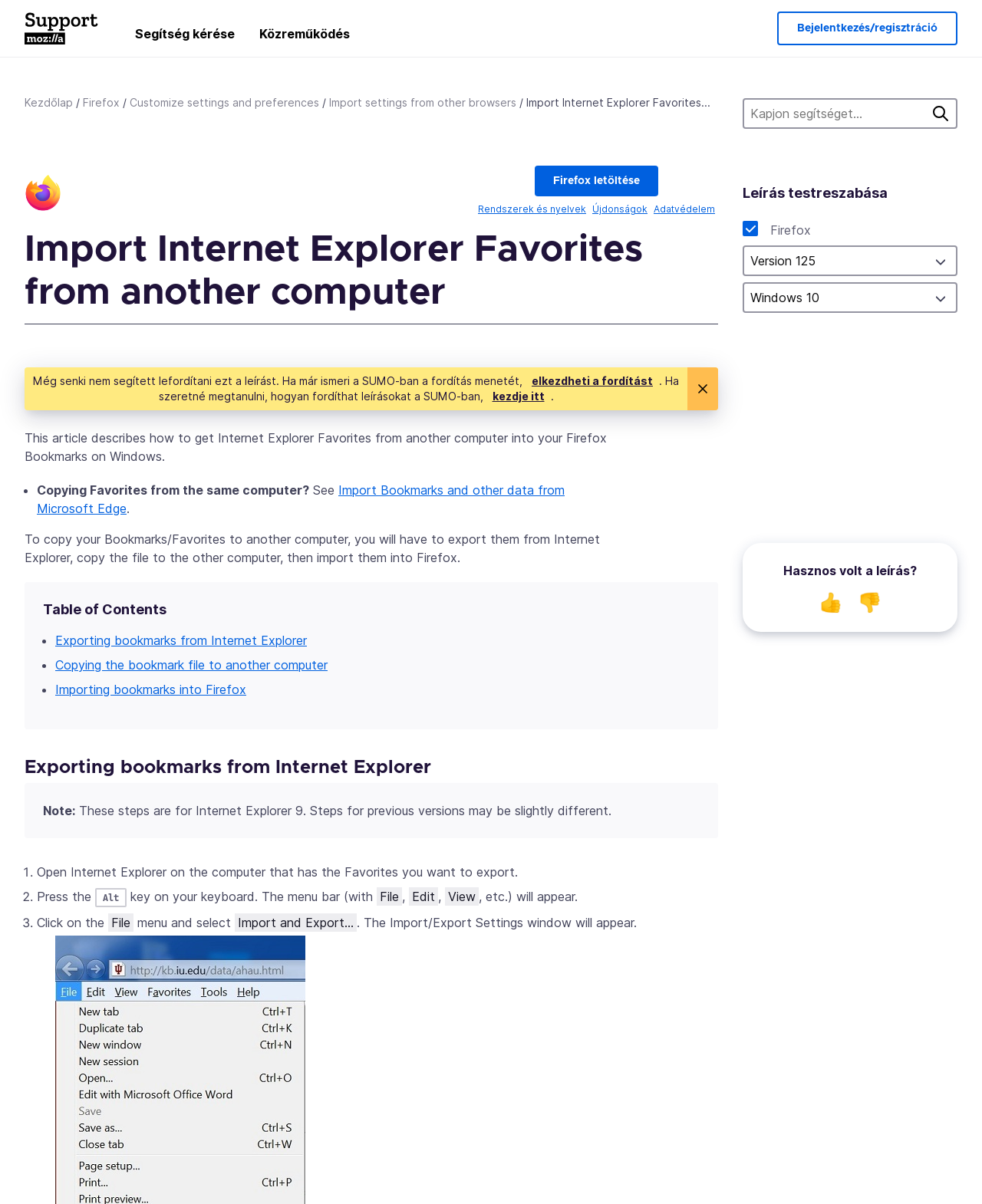Show me the bounding box coordinates of the clickable region to achieve the task as per the instruction: "Import settings from other browsers".

[0.335, 0.078, 0.526, 0.092]